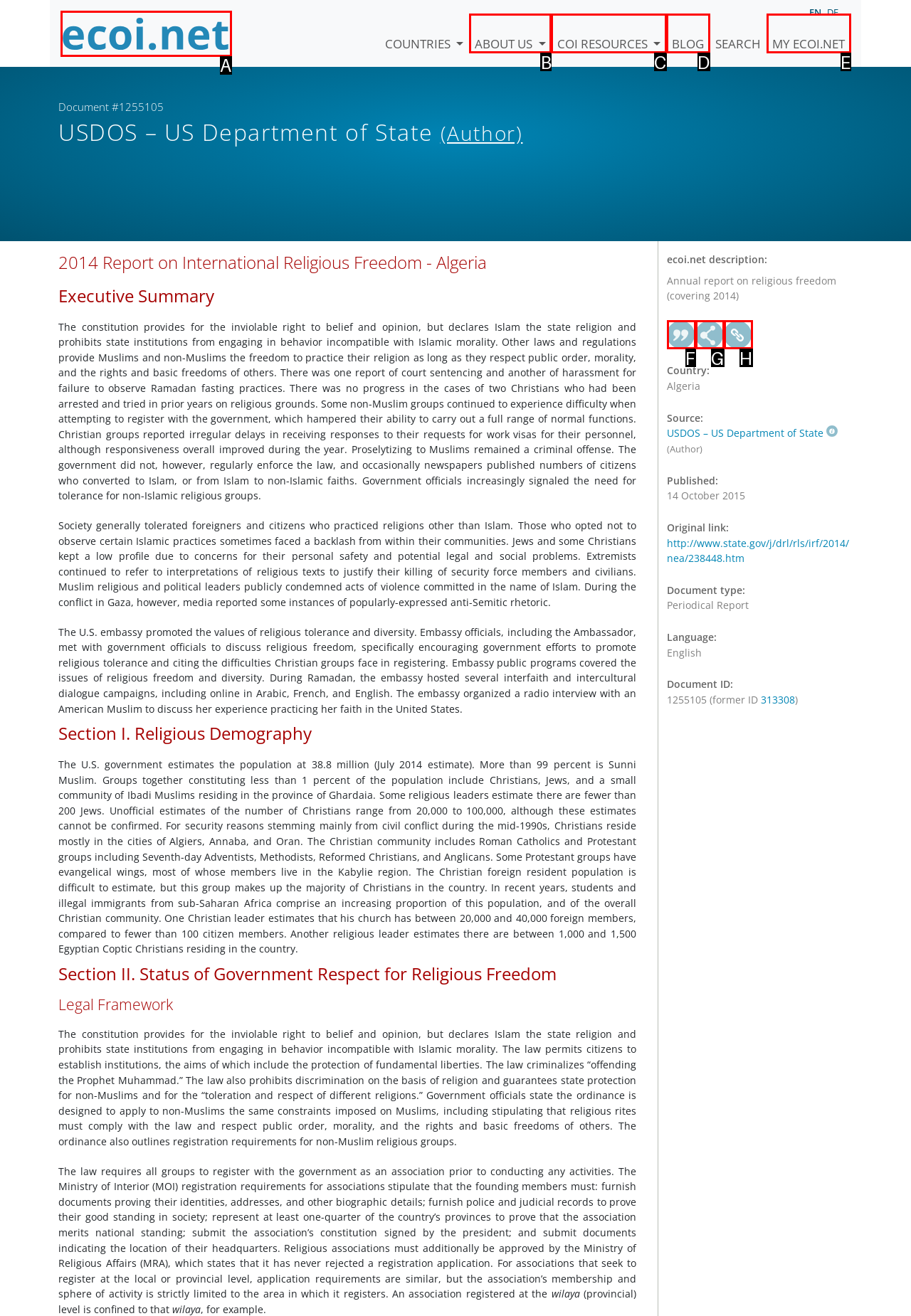Given the description: My ecoi.net, determine the corresponding lettered UI element.
Answer with the letter of the selected option.

E